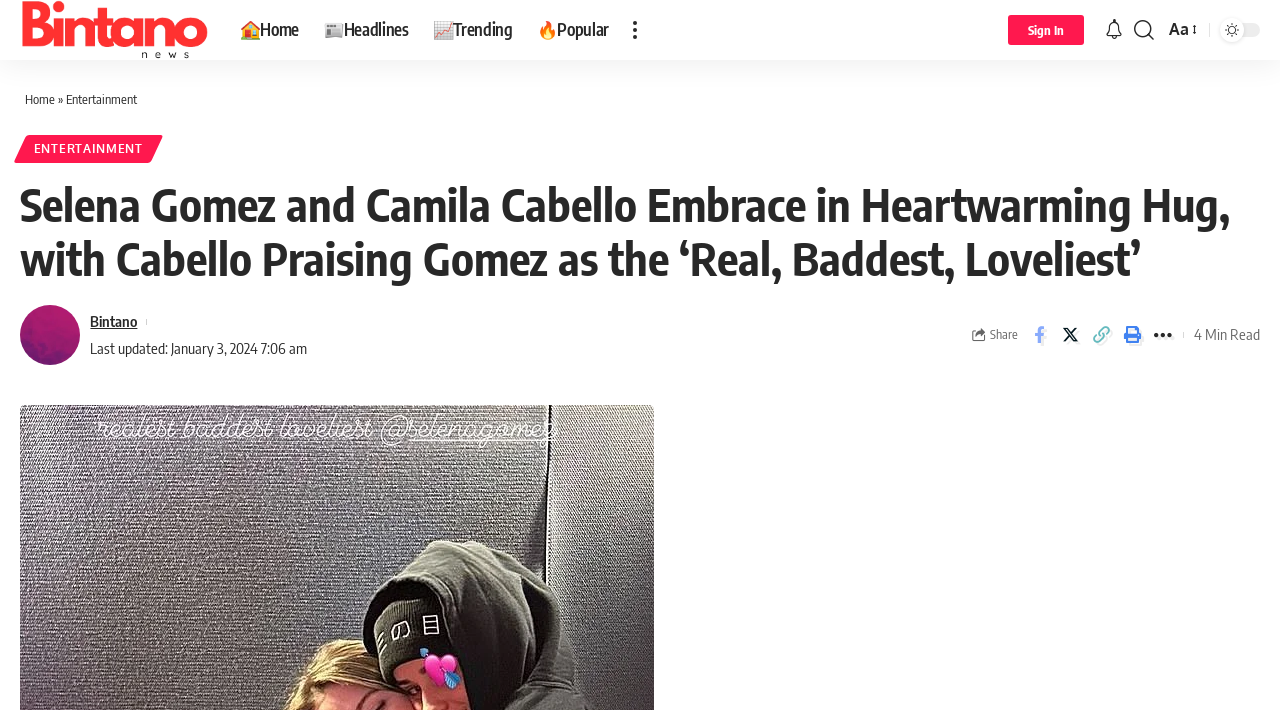Pinpoint the bounding box coordinates of the element to be clicked to execute the instruction: "Click on the 'Home' link".

[0.178, 0.0, 0.243, 0.085]